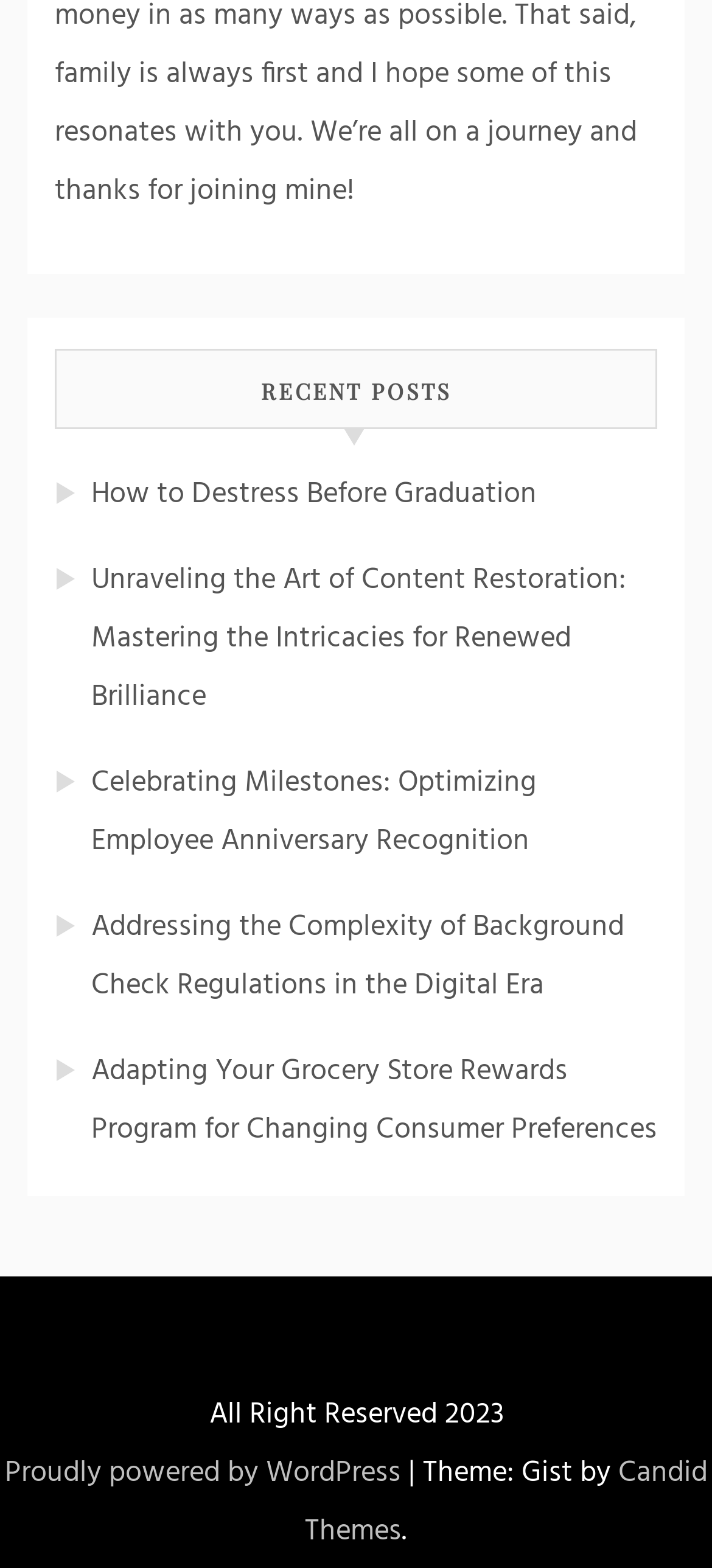Show the bounding box coordinates for the HTML element described as: "Proudly powered by WordPress".

[0.006, 0.925, 0.563, 0.956]